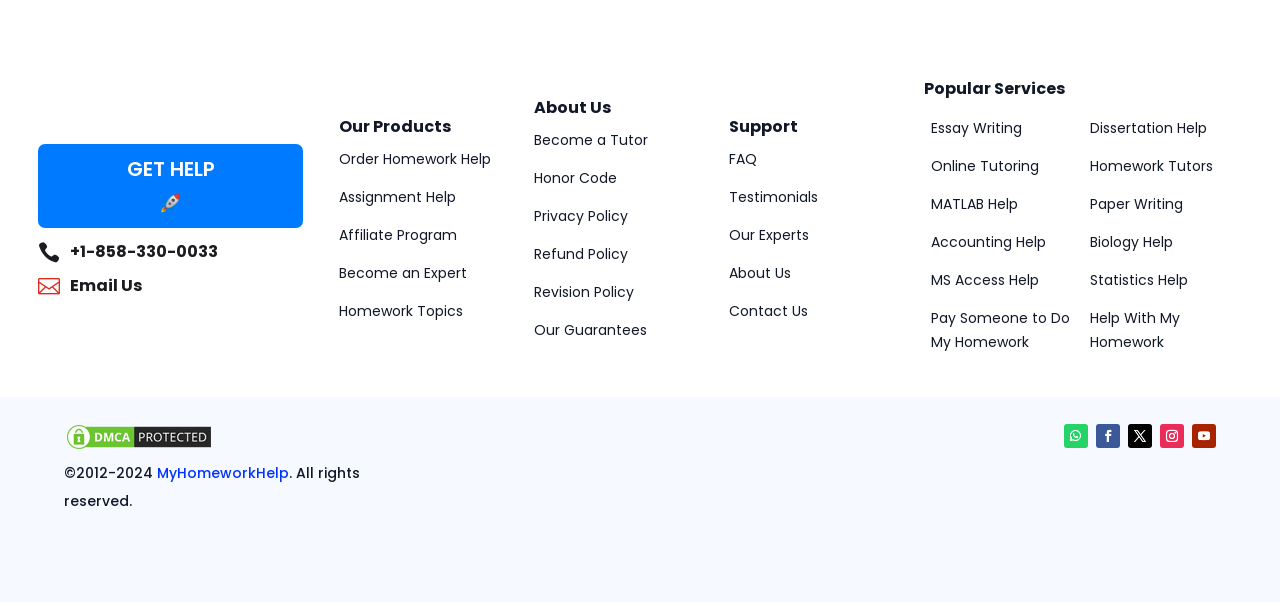Look at the image and write a detailed answer to the question: 
What is the phone number for getting help?

The phone number for getting help can be found in the top section of the webpage, next to the 'GET HELP' link, which is '+1-858-330-0033'.